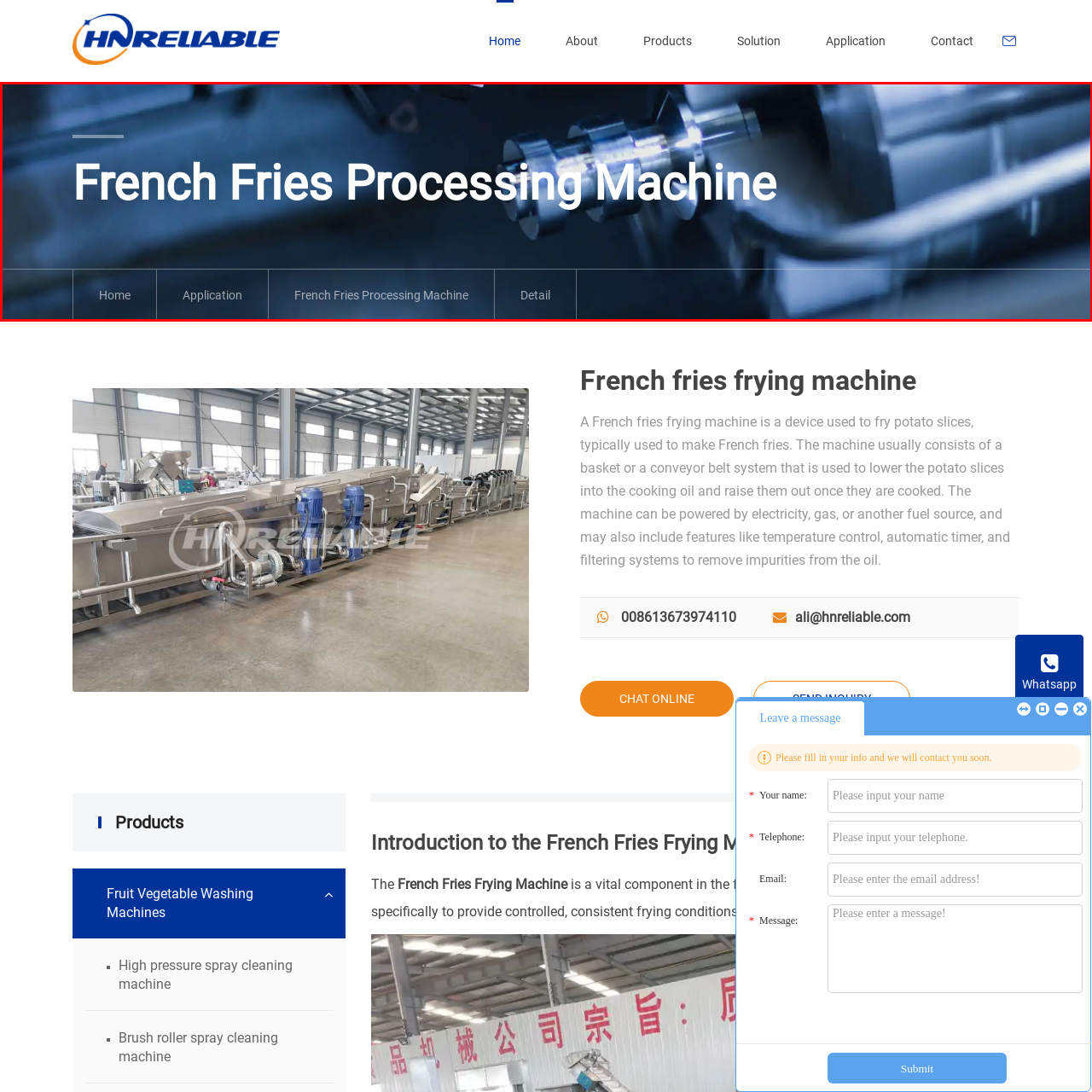Study the image inside the red outline, What industry does the machine cater to? 
Respond with a brief word or phrase.

Food industry